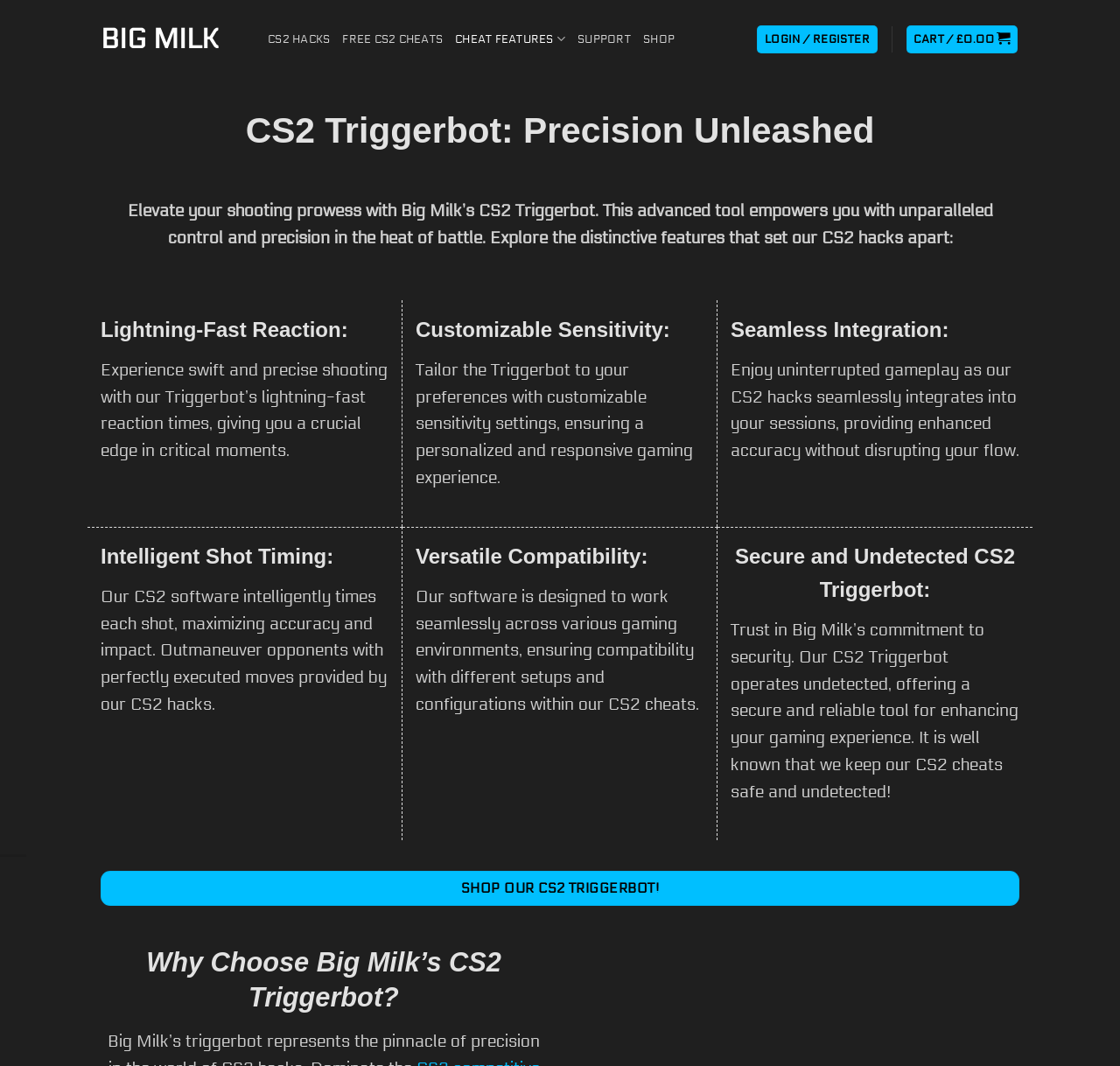Pinpoint the bounding box coordinates of the clickable element needed to complete the instruction: "read the copyright provisions". The coordinates should be provided as four float numbers between 0 and 1: [left, top, right, bottom].

None